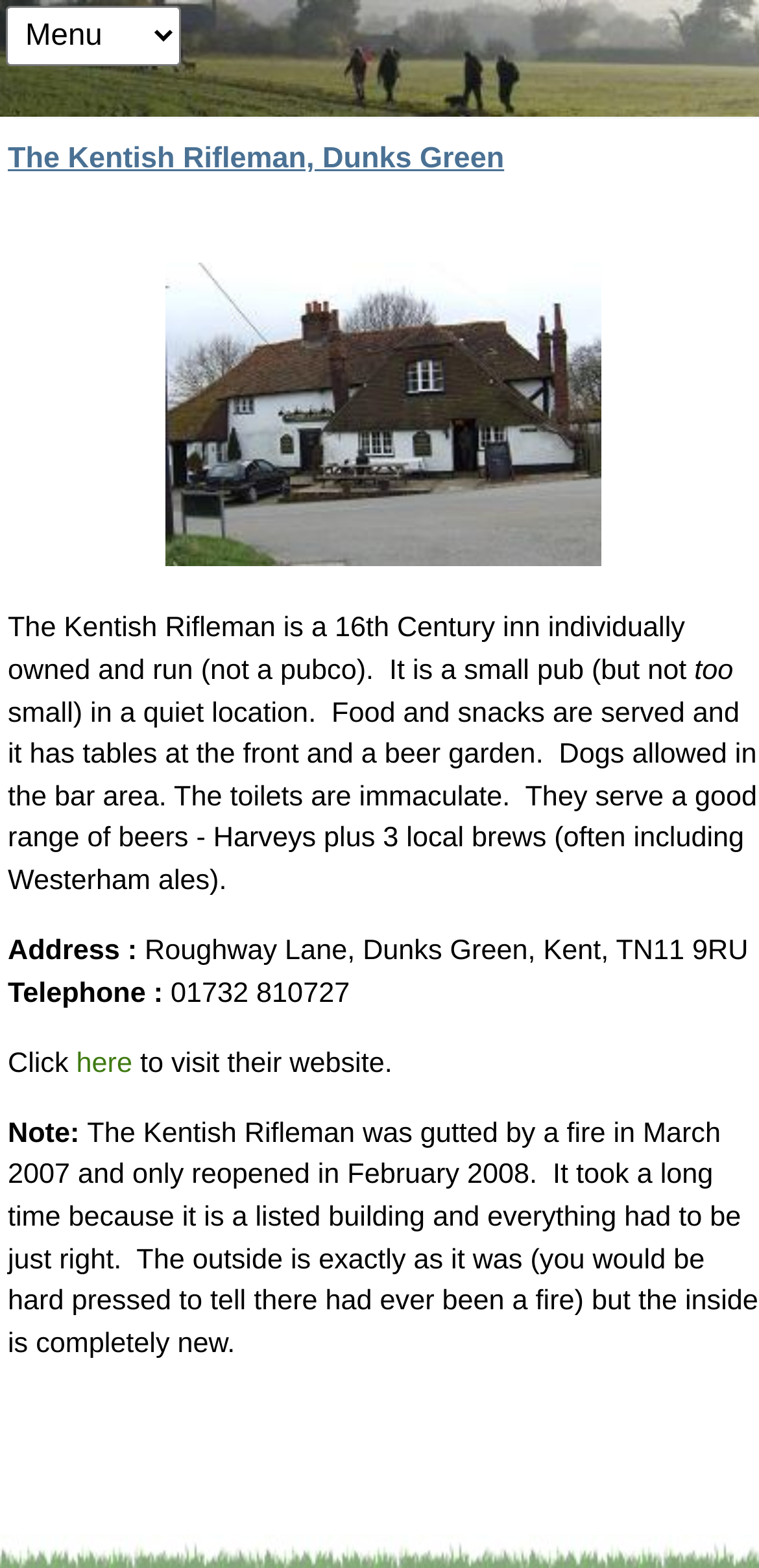How many local brews does the inn serve?
Observe the image and answer the question with a one-word or short phrase response.

3